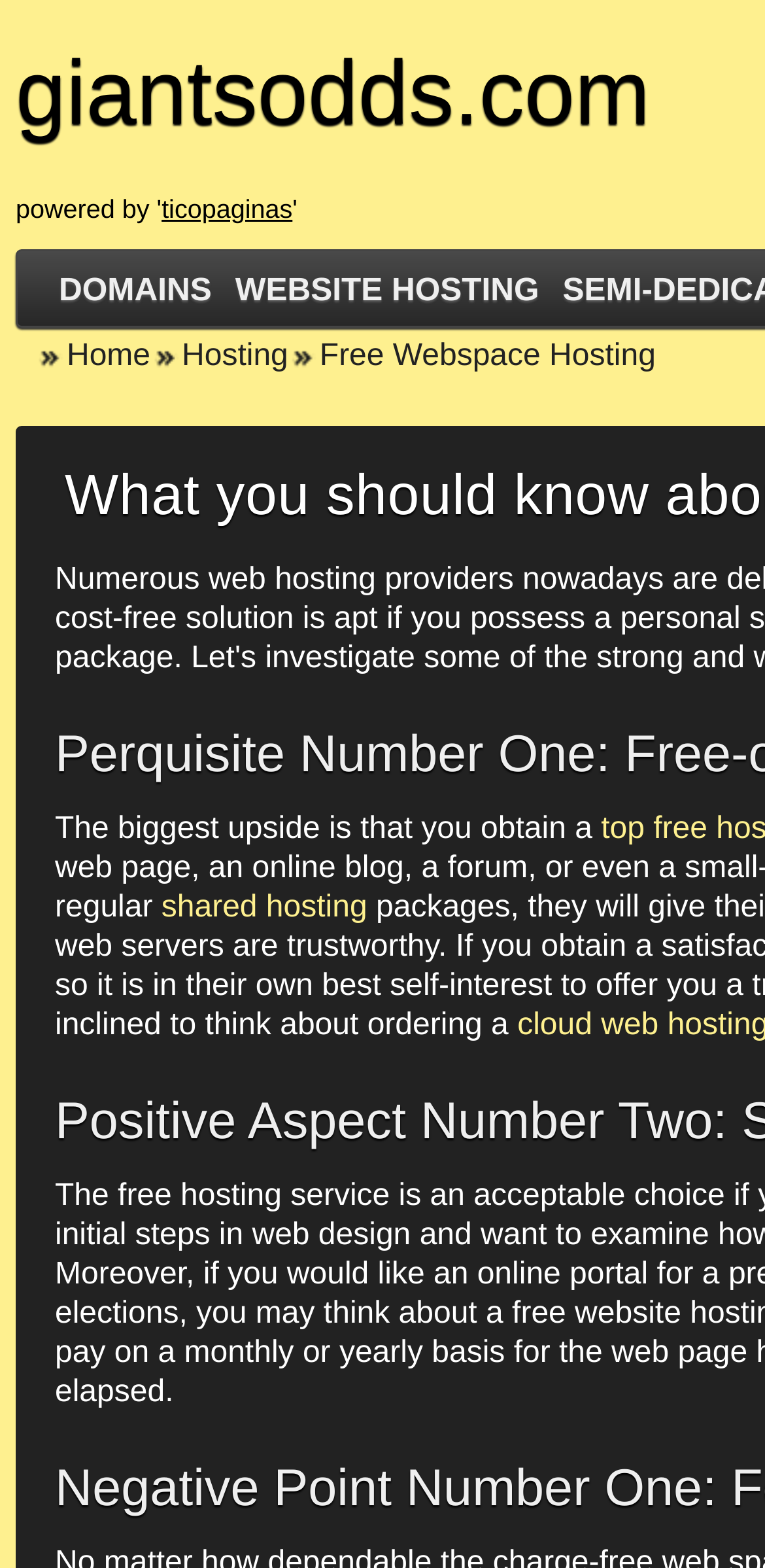Identify the bounding box coordinates for the UI element mentioned here: "Domains". Provide the coordinates as four float values between 0 and 1, i.e., [left, top, right, bottom].

[0.064, 0.171, 0.29, 0.2]